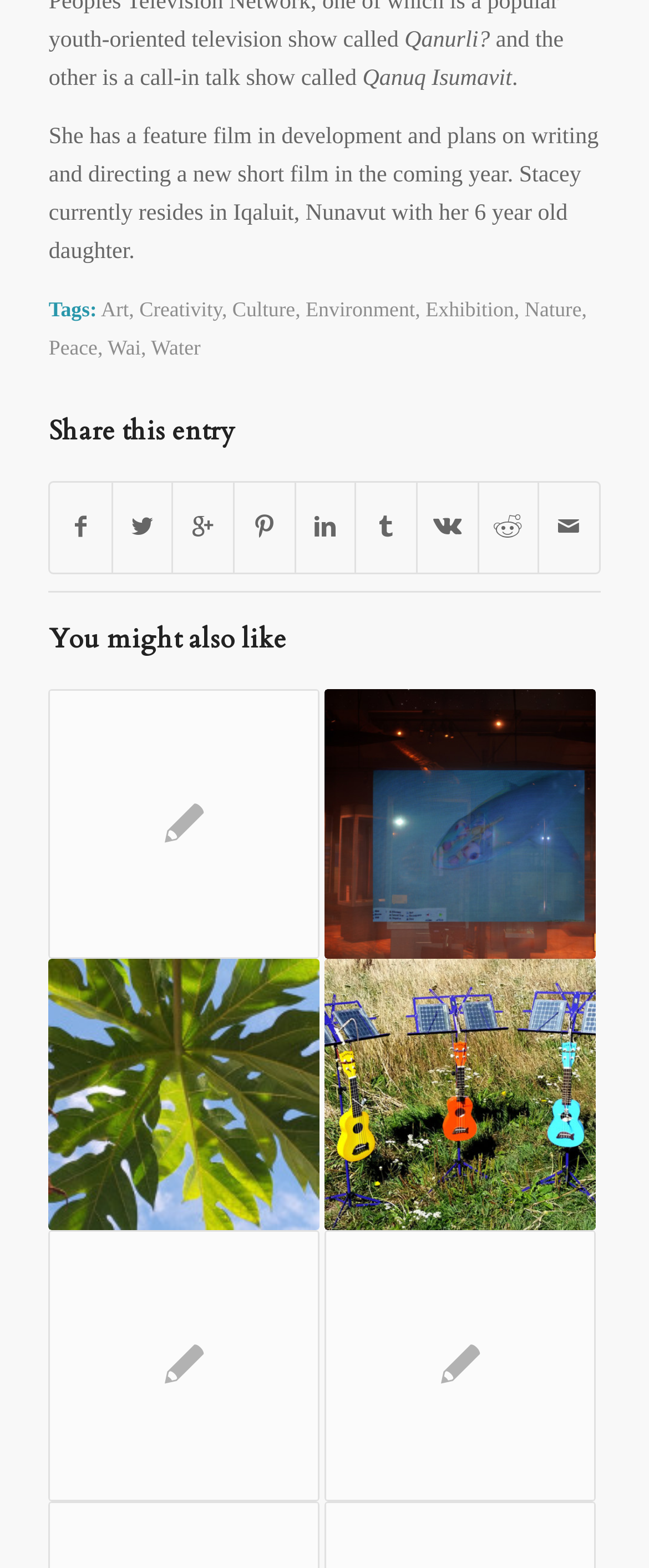Please determine the bounding box coordinates of the element's region to click in order to carry out the following instruction: "View the post 'MICAIAH THE SON OF IMLAH By Segun Tewogbola'". The coordinates should be four float numbers between 0 and 1, i.e., [left, top, right, bottom].

None